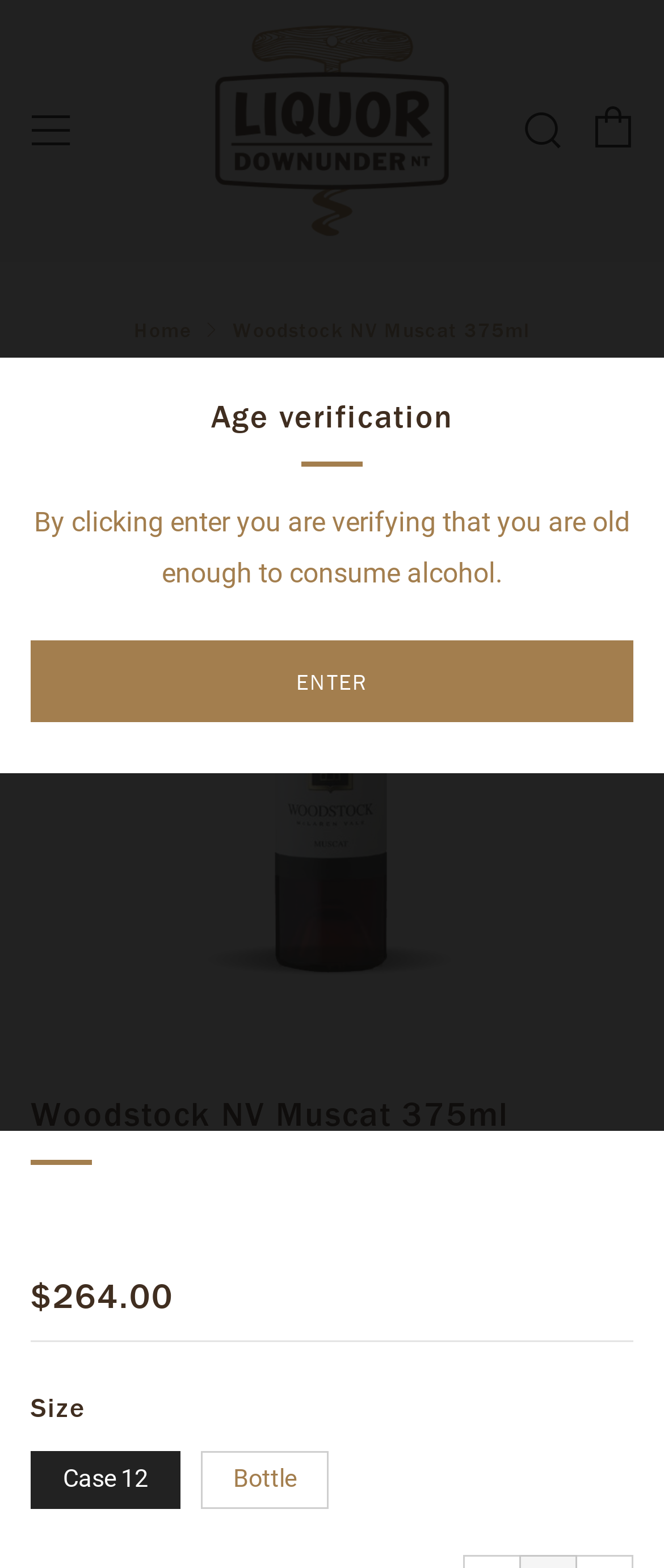Kindly determine the bounding box coordinates for the area that needs to be clicked to execute this instruction: "Verify age".

[0.046, 0.248, 0.954, 0.285]